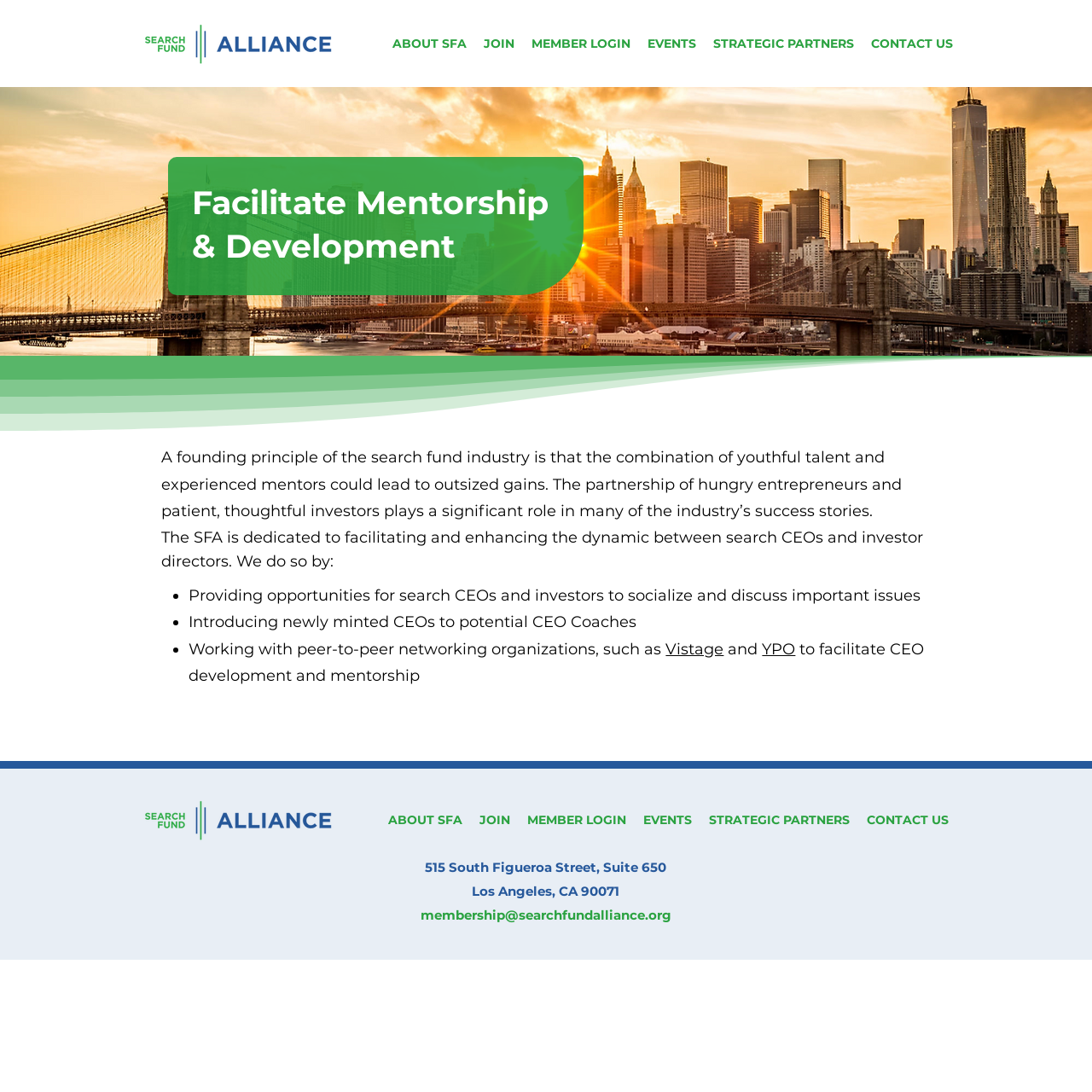What is the theme of the image at the top of the page?
Give a one-word or short-phrase answer derived from the screenshot.

About us